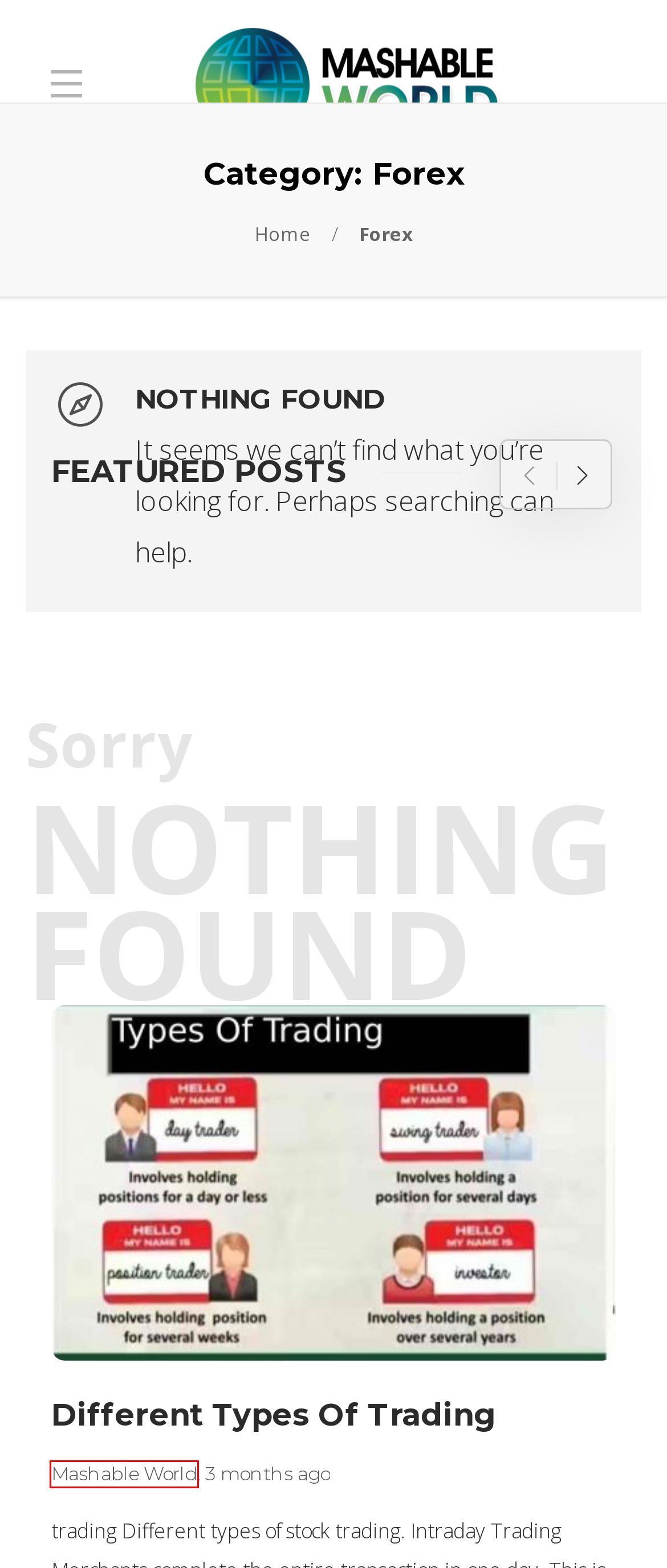After examining the screenshot of a webpage with a red bounding box, choose the most accurate webpage description that corresponds to the new page after clicking the element inside the red box. Here are the candidates:
A. Accounting Top Websites For Startups
B. Different Types Of Trading
C. Manufacturing Business Examples - Mashable World
D. Computers Archives - Mashable World
E. others Archives - Mashable World
F. Mashable World, Author at Mashable World
G. Marketing Archives - Mashable World
H. Welcome to Mashable World

F